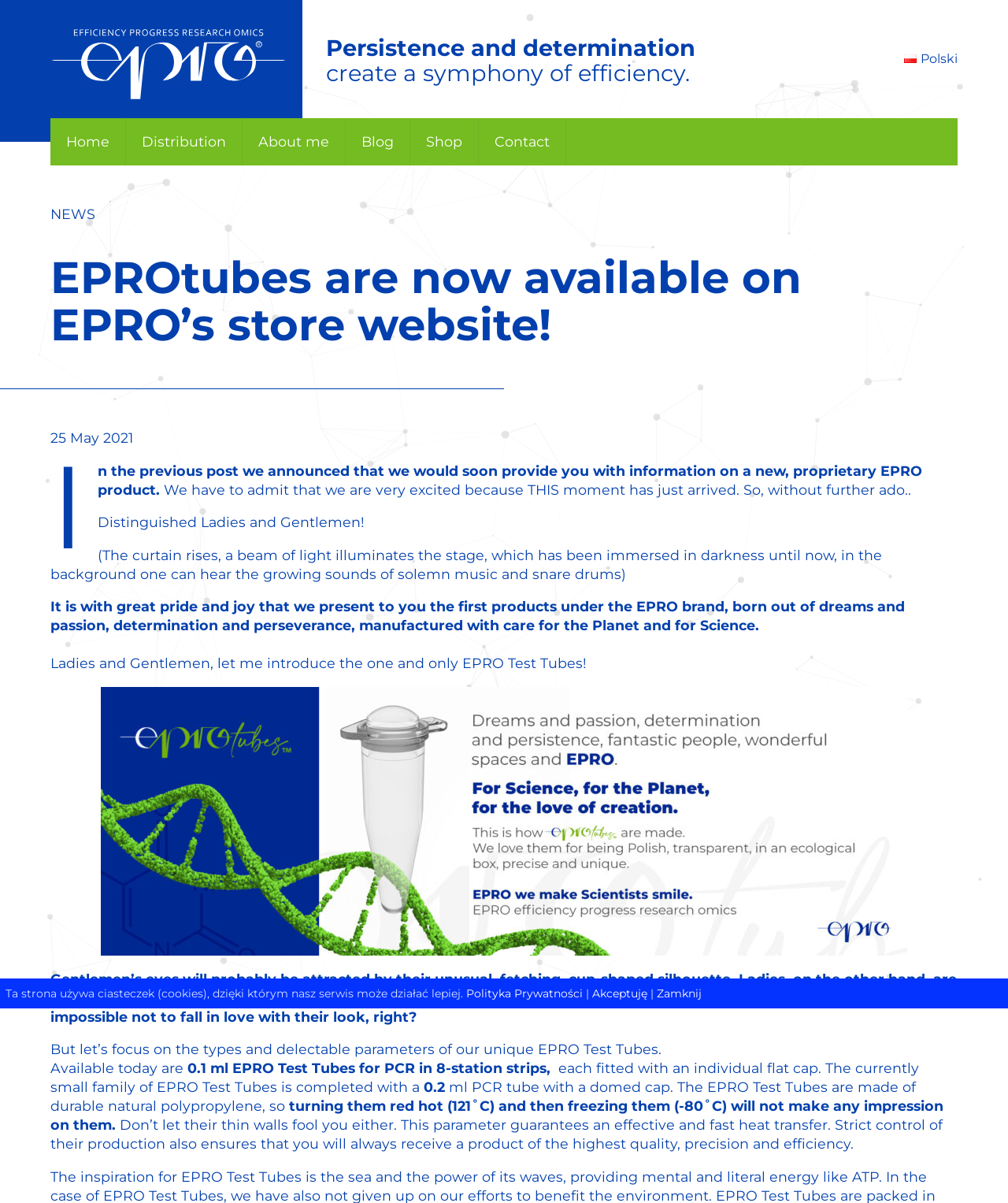What is the date of the blog post?
Look at the image and answer the question using a single word or phrase.

25 May 2021